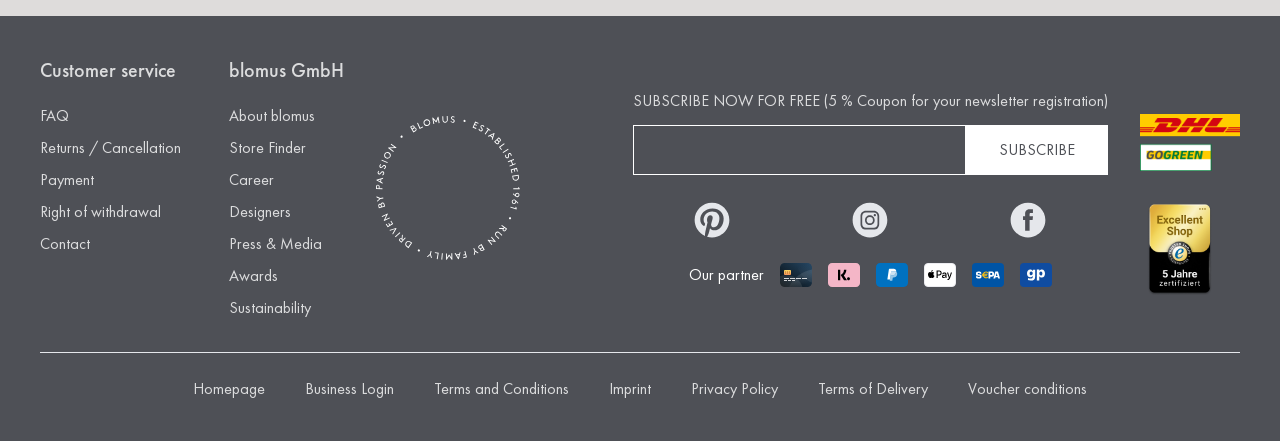Identify the bounding box coordinates of the section to be clicked to complete the task described by the following instruction: "View About blomus". The coordinates should be four float numbers between 0 and 1, formatted as [left, top, right, bottom].

[0.179, 0.238, 0.246, 0.286]